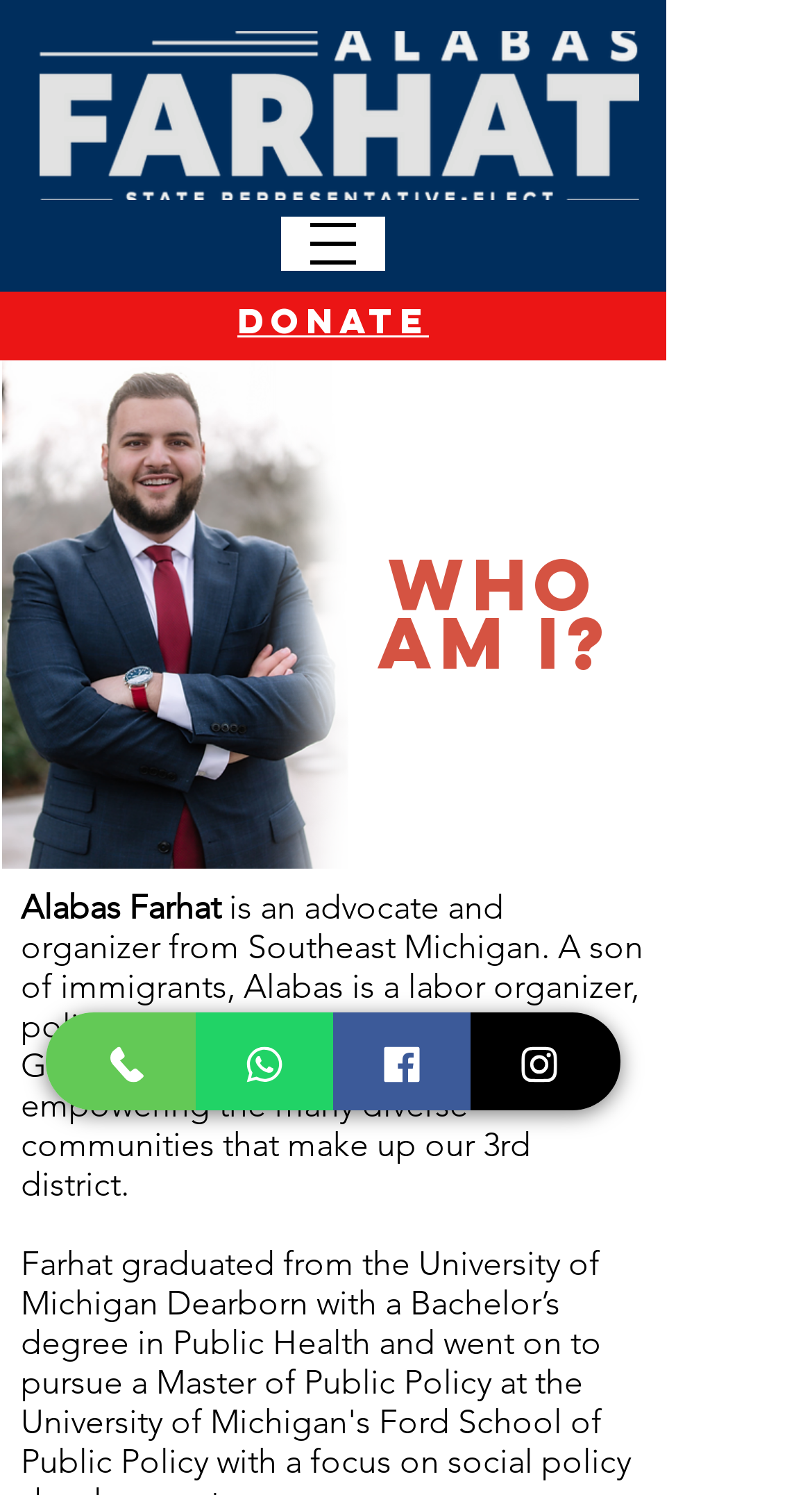What is the occupation of Alabas Farhat?
Answer the question with detailed information derived from the image.

Based on the webpage, Alabas Farhat is described as a labor organizer, policy analyst, and a Wayne County Government Appointee, indicating that one of his occupations is a labor organizer.